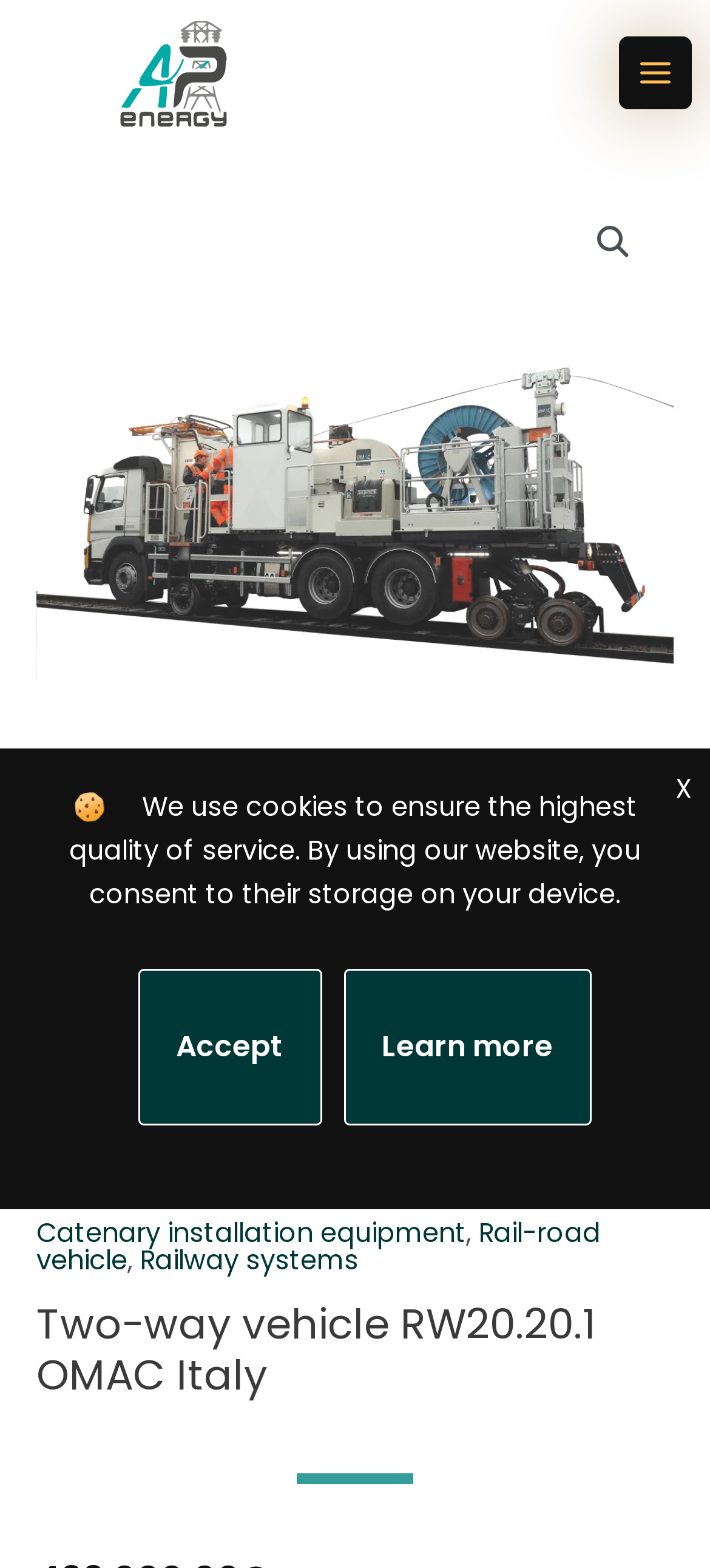Explain in detail what you observe on this webpage.

The webpage is about a two-way vehicle for catenary installation, specifically the RW20.20.1 OMAC Italy model. At the top left, there is a link to "Power Energy" accompanied by an image. On the top right, there is a main menu button with an image. Below the main menu button, there is a search icon and a link to a platform for catenary installation with a corresponding image.

The main content of the webpage is divided into sections. On the left side, there is a navigation menu with links to "HOME", "PRODUCTS", "RAILWAY SYSTEMS", and "RAIL-ROAD VEHICLE". Below the navigation menu, there are links to "Catenary installation equipment", "Rail-road vehicle", and "Railway systems".

On the right side, there are four images showcasing the platform for catenary installation. Above these images, there is a heading that reads "Two-way vehicle RW20.20.1 OMAC Italy". Below the images, there is a section with a cookie notice dialog that informs users about the use of cookies on the website. The dialog has a link to accept the cookies and another link to learn more about the privacy policy.

At the bottom of the webpage, there is a button to accept the cookies, which is accompanied by an "X" icon to close the dialog.